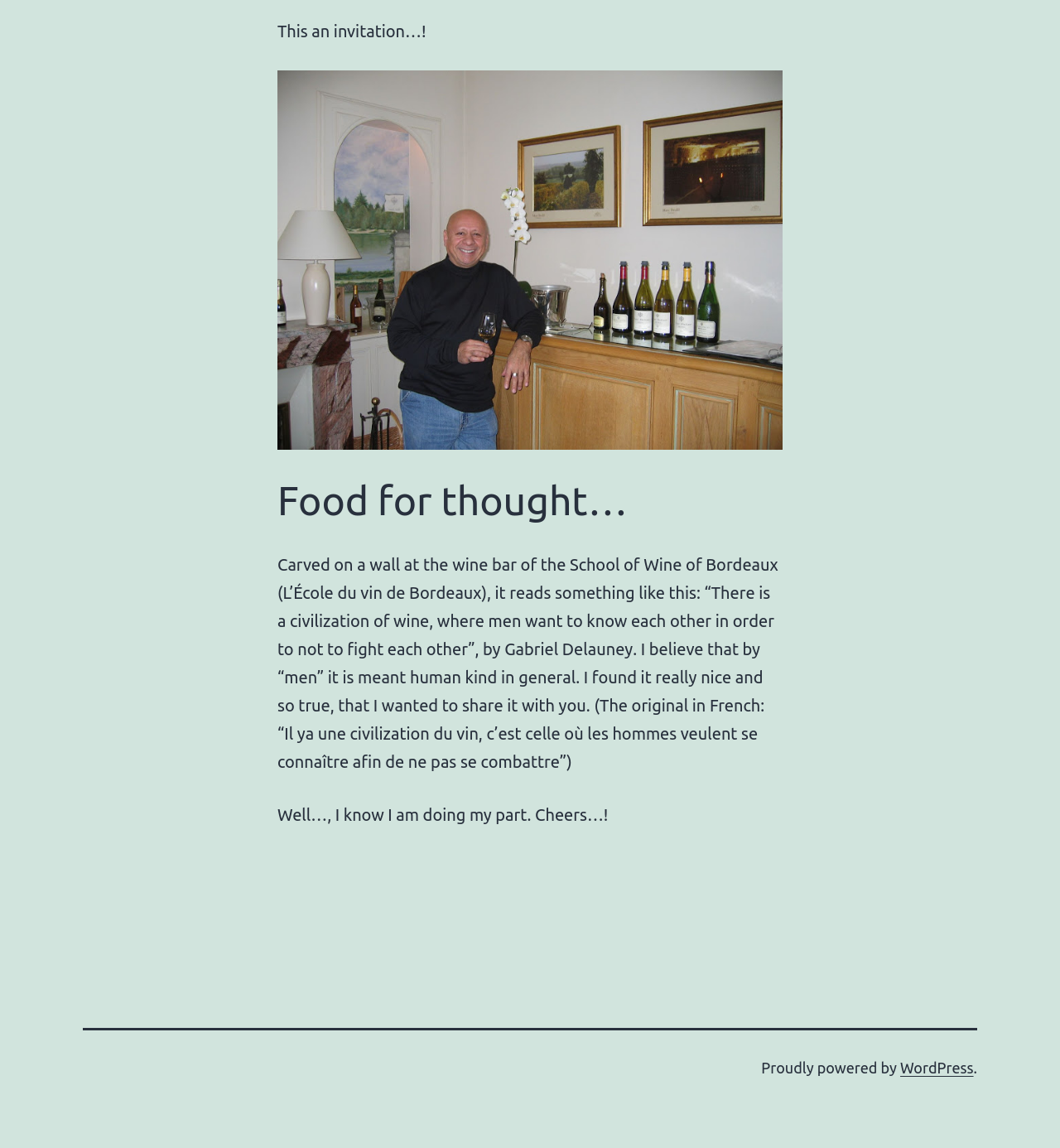Utilize the details in the image to give a detailed response to the question: How many paragraphs of text are there?

There are three paragraphs of text on the webpage, as indicated by the three StaticText elements with different bounding box coordinates, each containing a separate block of text.